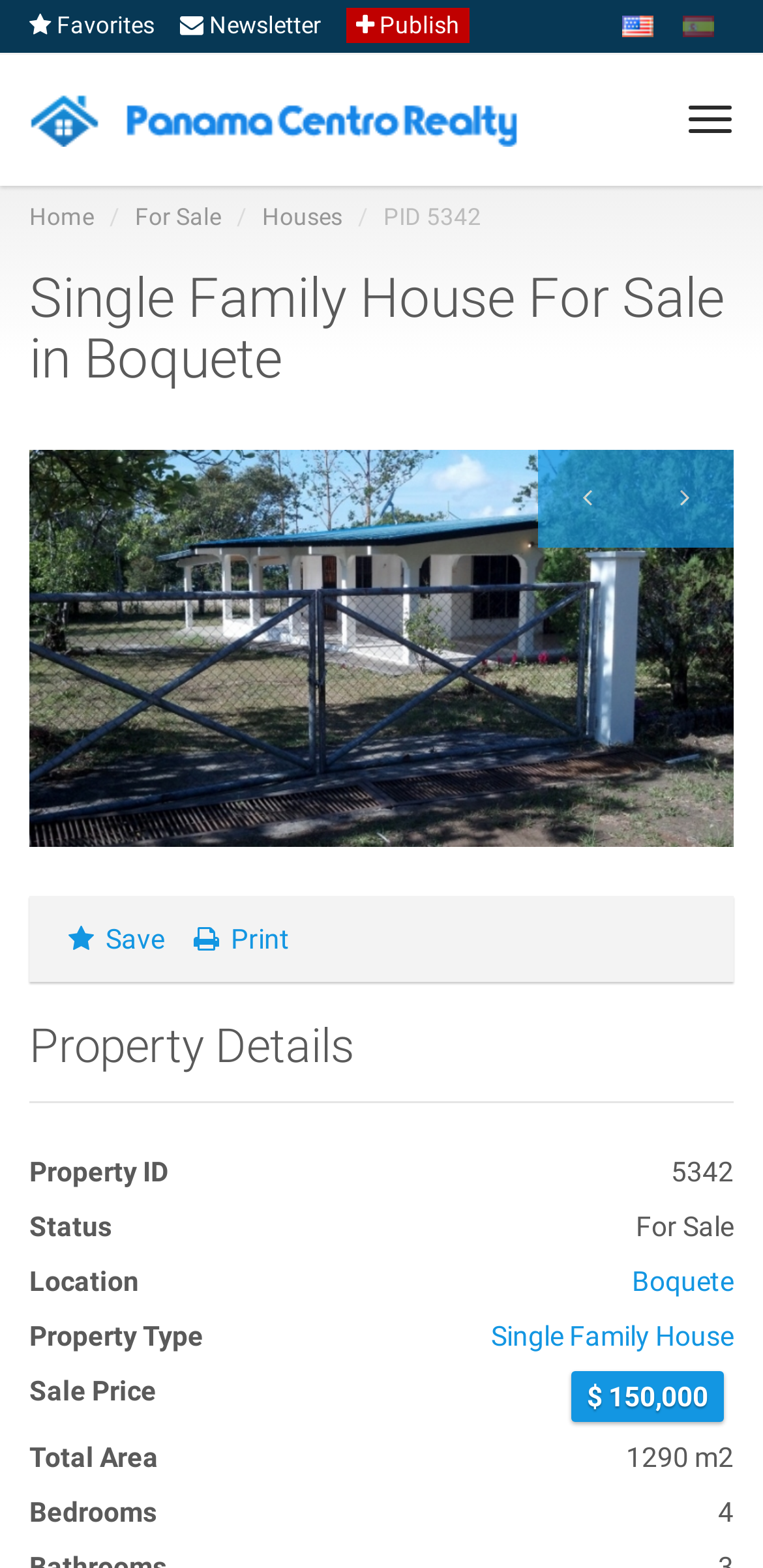What is the location of the house for sale?
Answer the question with a single word or phrase, referring to the image.

Boquete